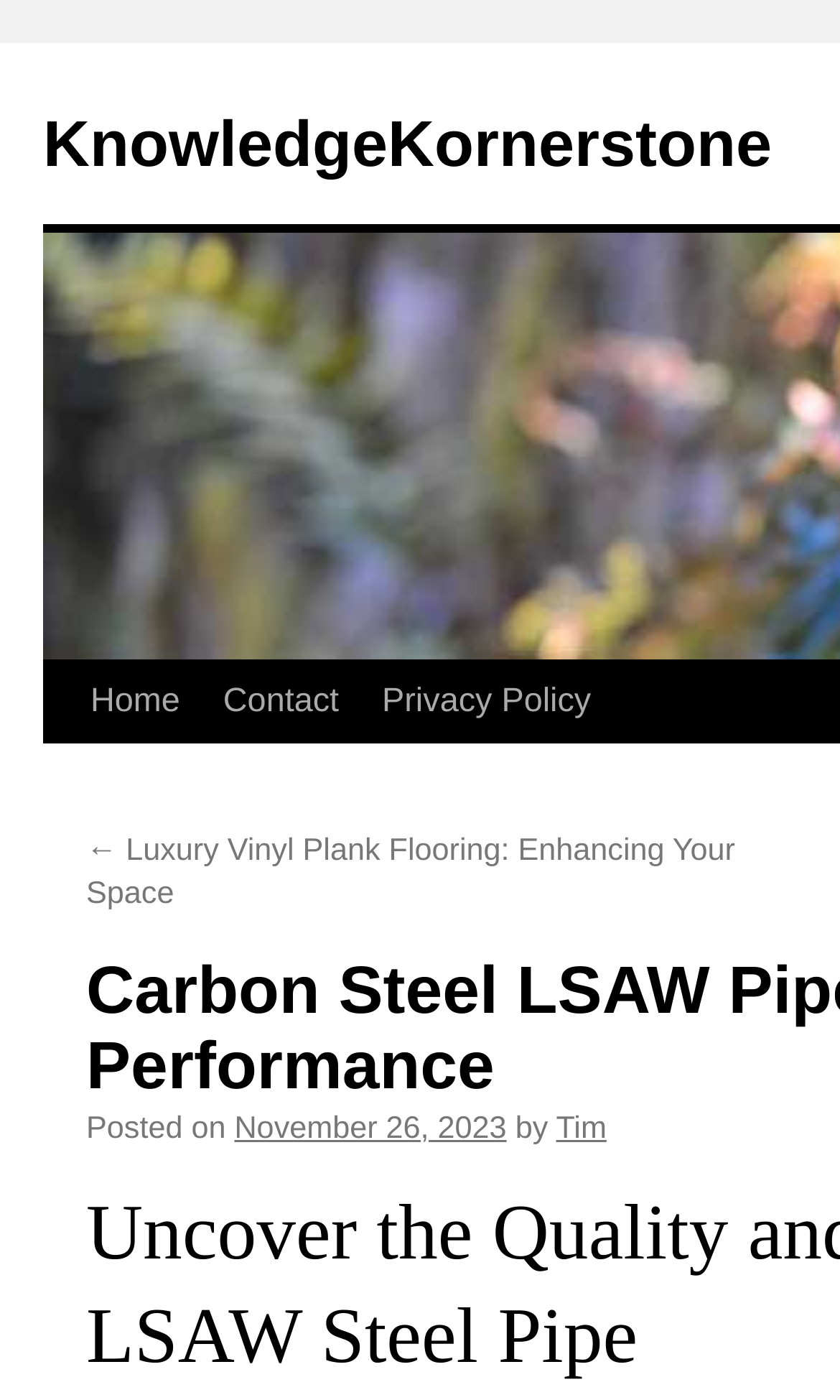Locate the bounding box coordinates of the element you need to click to accomplish the task described by this instruction: "read article posted by Tim".

[0.662, 0.794, 0.722, 0.818]